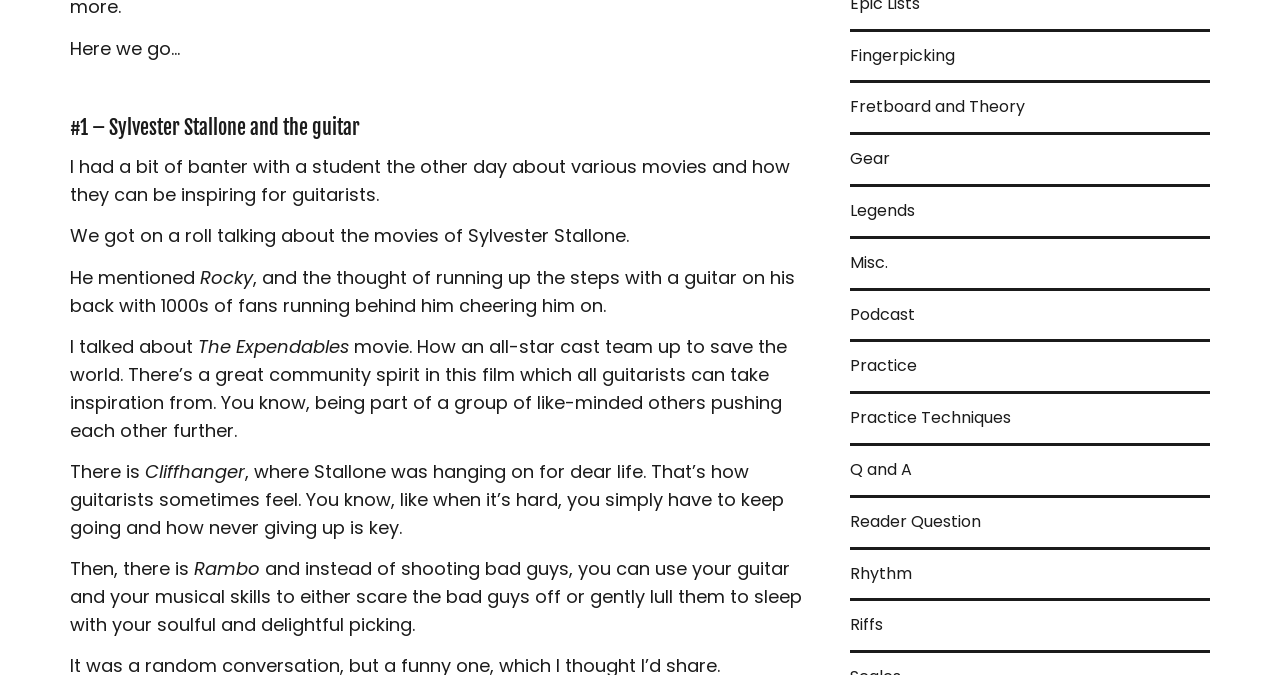How many links are there at the top-right corner of the webpage?
Please use the image to deliver a detailed and complete answer.

The webpage has a set of links at the top-right corner, and upon counting, there are 11 links in total, ranging from 'Fingerpicking' to 'Riffs'.